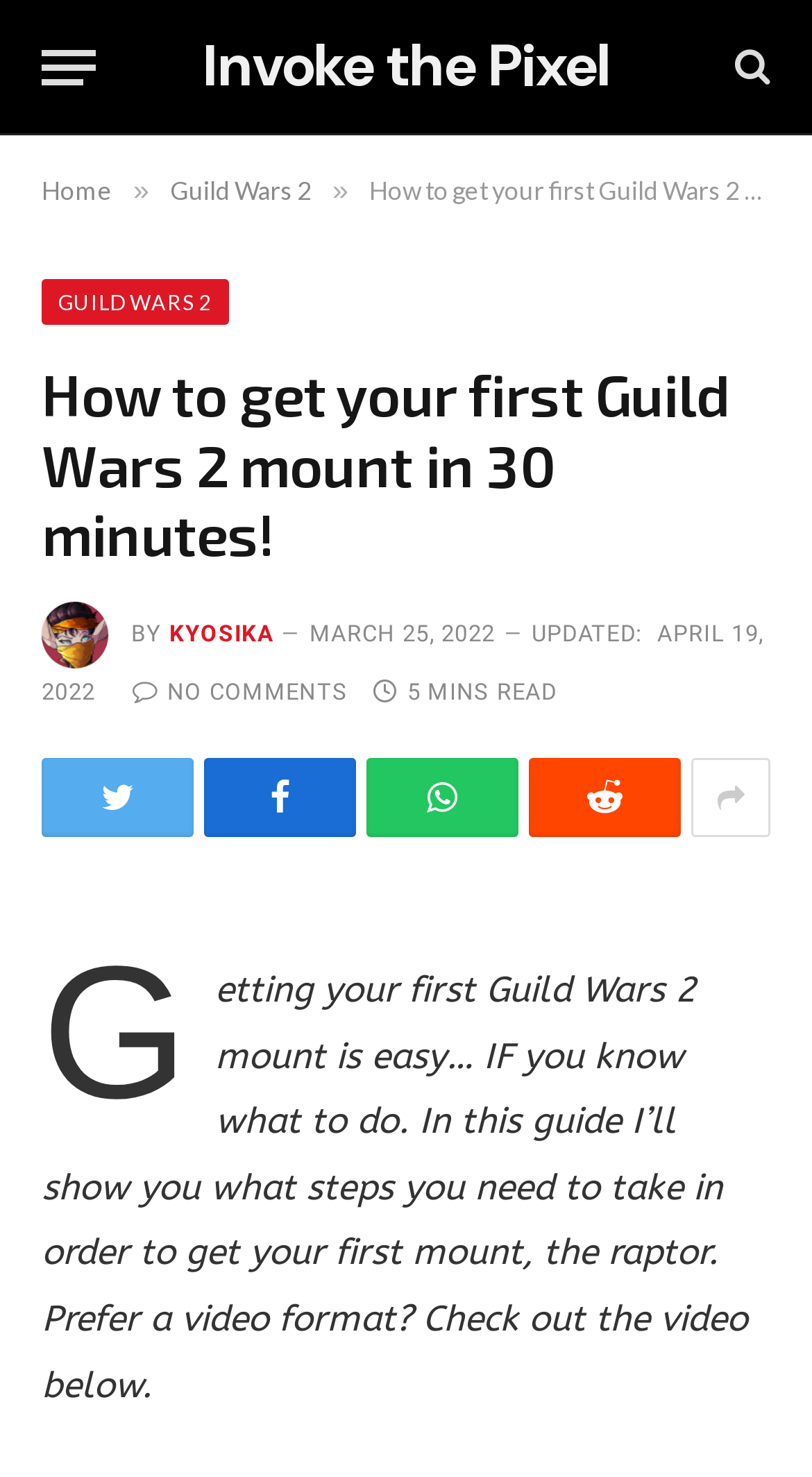Determine the coordinates of the bounding box that should be clicked to complete the instruction: "Share the article on social media". The coordinates should be represented by four float numbers between 0 and 1: [left, top, right, bottom].

[0.851, 0.513, 0.949, 0.567]